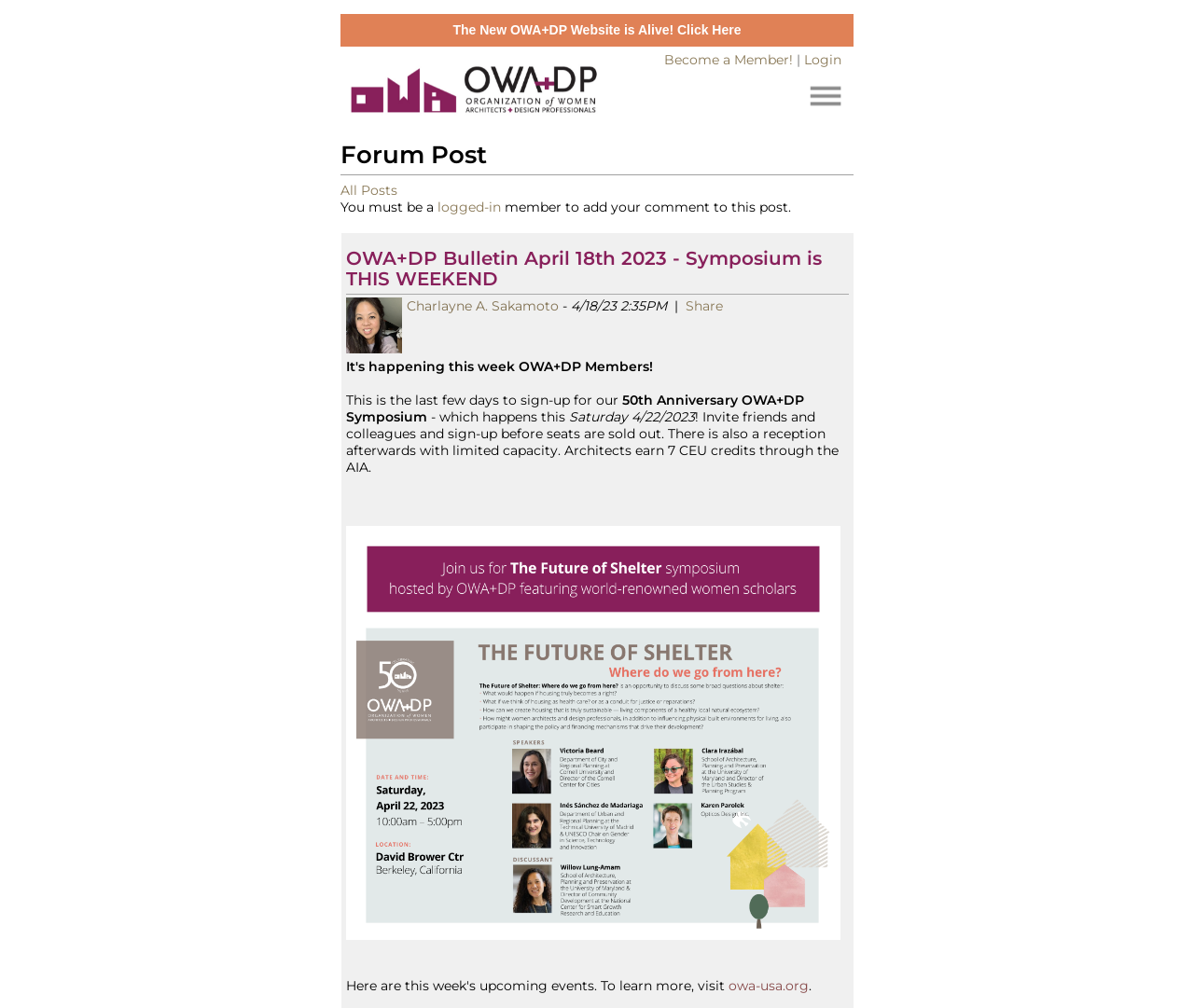Determine the bounding box coordinates of the section to be clicked to follow the instruction: "Visit the owa-usa.org website". The coordinates should be given as four float numbers between 0 and 1, formatted as [left, top, right, bottom].

[0.61, 0.97, 0.677, 0.986]